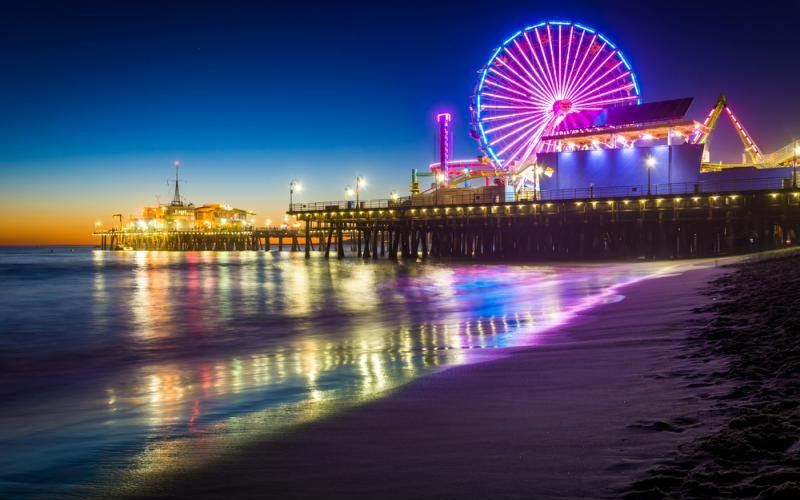Provide a one-word or short-phrase response to the question:
What is reflected in the gentle waves of the ocean?

shimmering lights